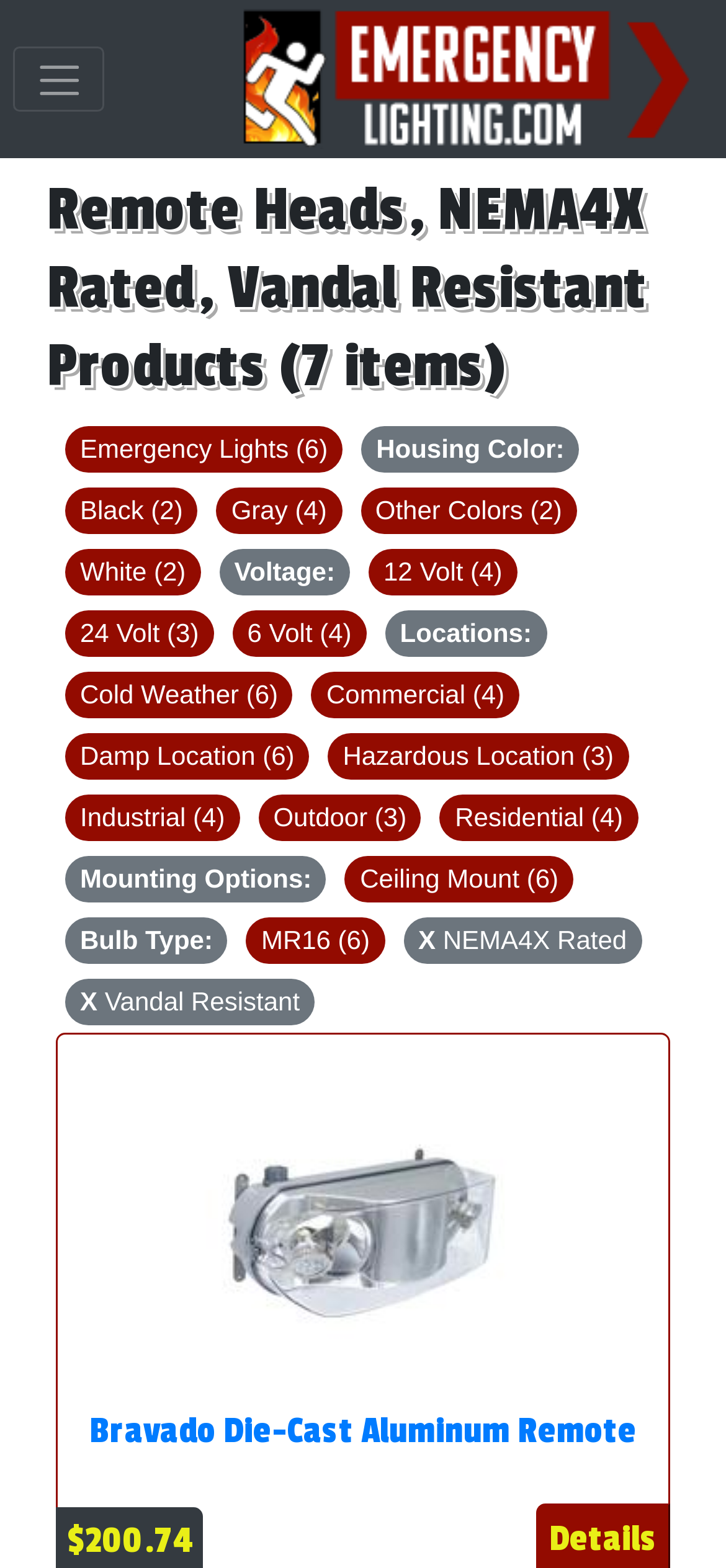What is the logo of the website?
Refer to the image and provide a concise answer in one word or phrase.

Emergency Lighting Logo